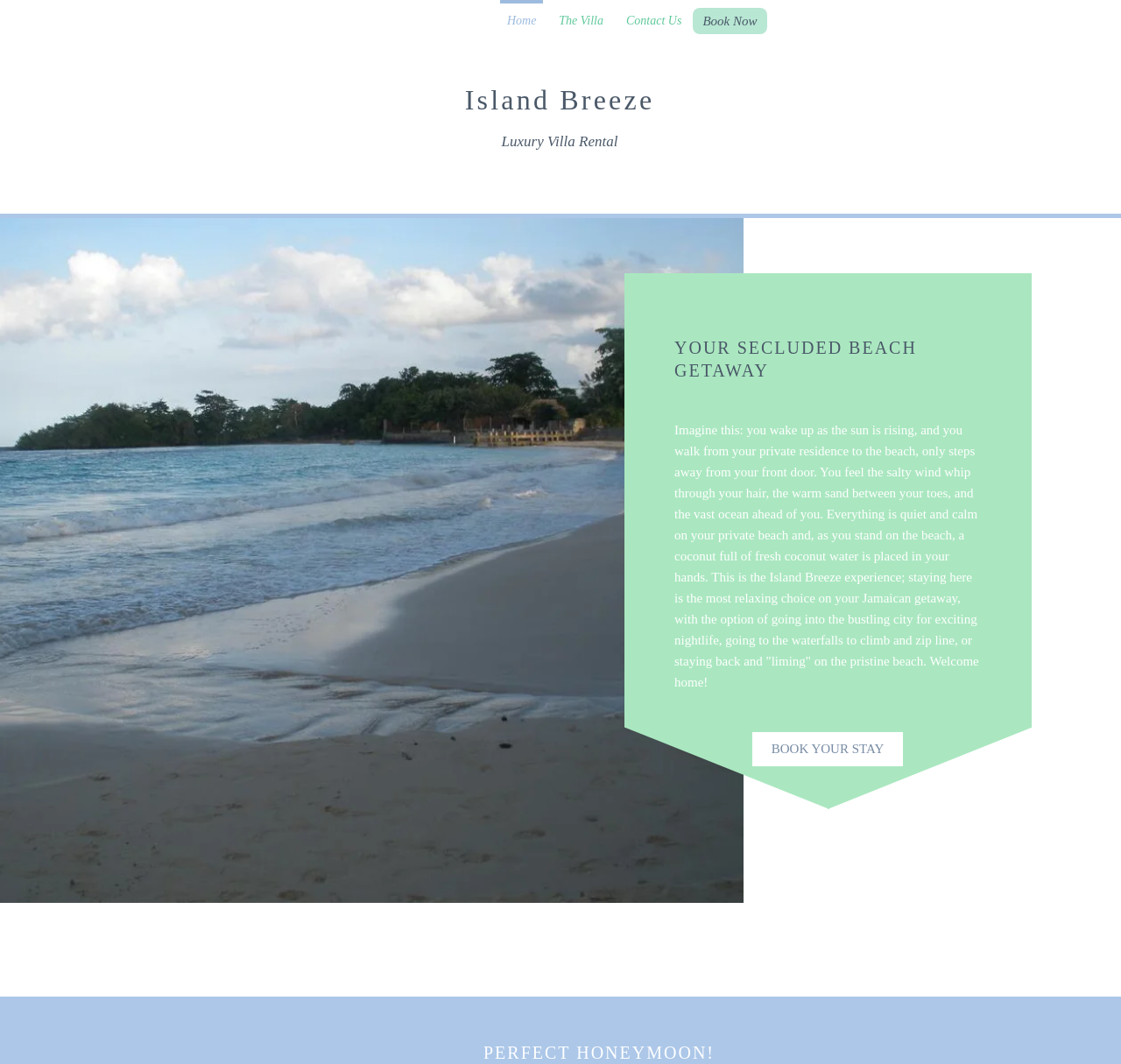What is provided to you on the beach?
Please utilize the information in the image to give a detailed response to the question.

According to the webpage, as you stand on the beach, a coconut full of fresh coconut water is placed in your hands, indicating that coconut water is provided to you on the beach.